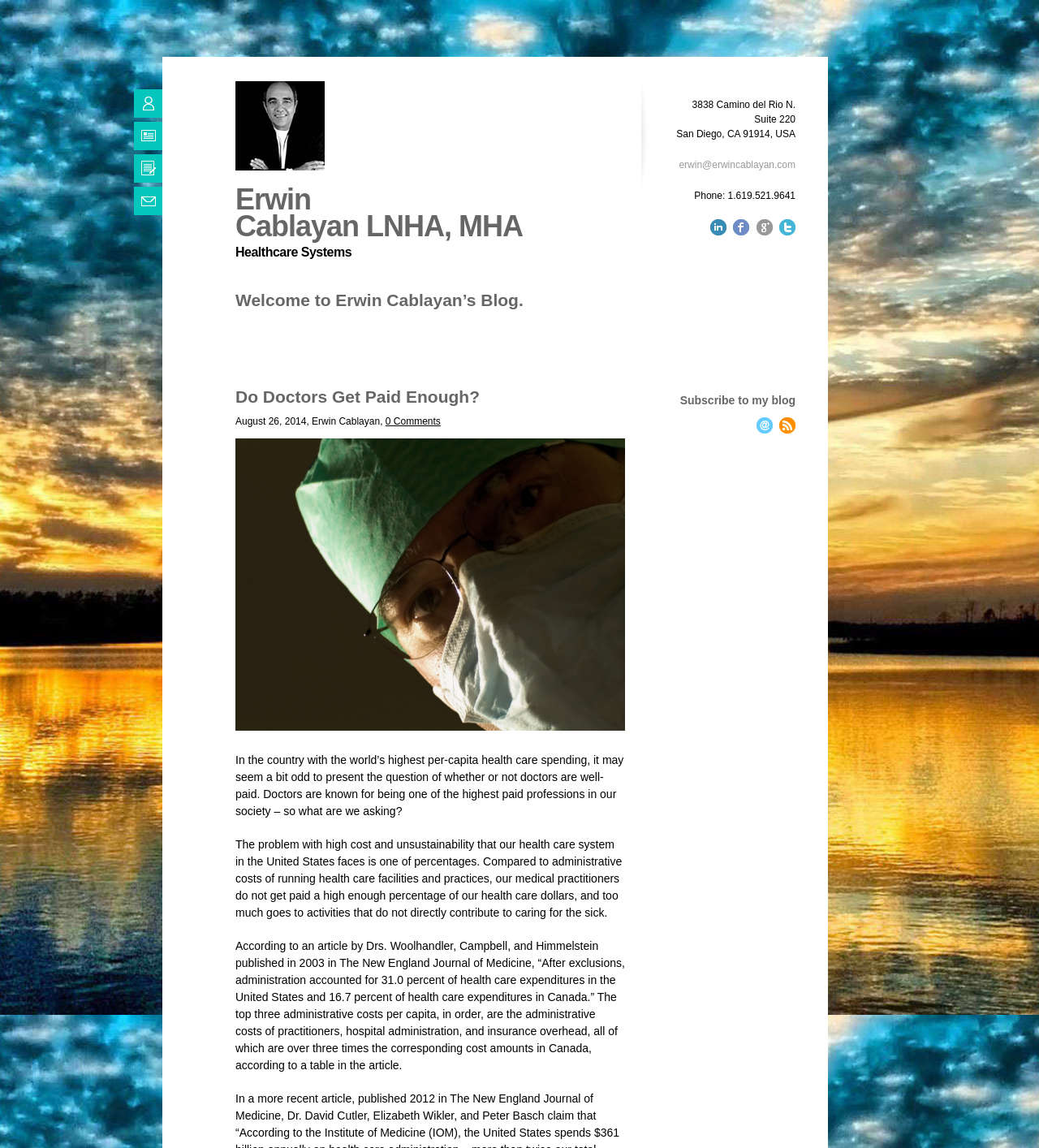Show the bounding box coordinates for the HTML element described as: "alt="Health Care Administration Costs"".

[0.227, 0.627, 0.602, 0.638]